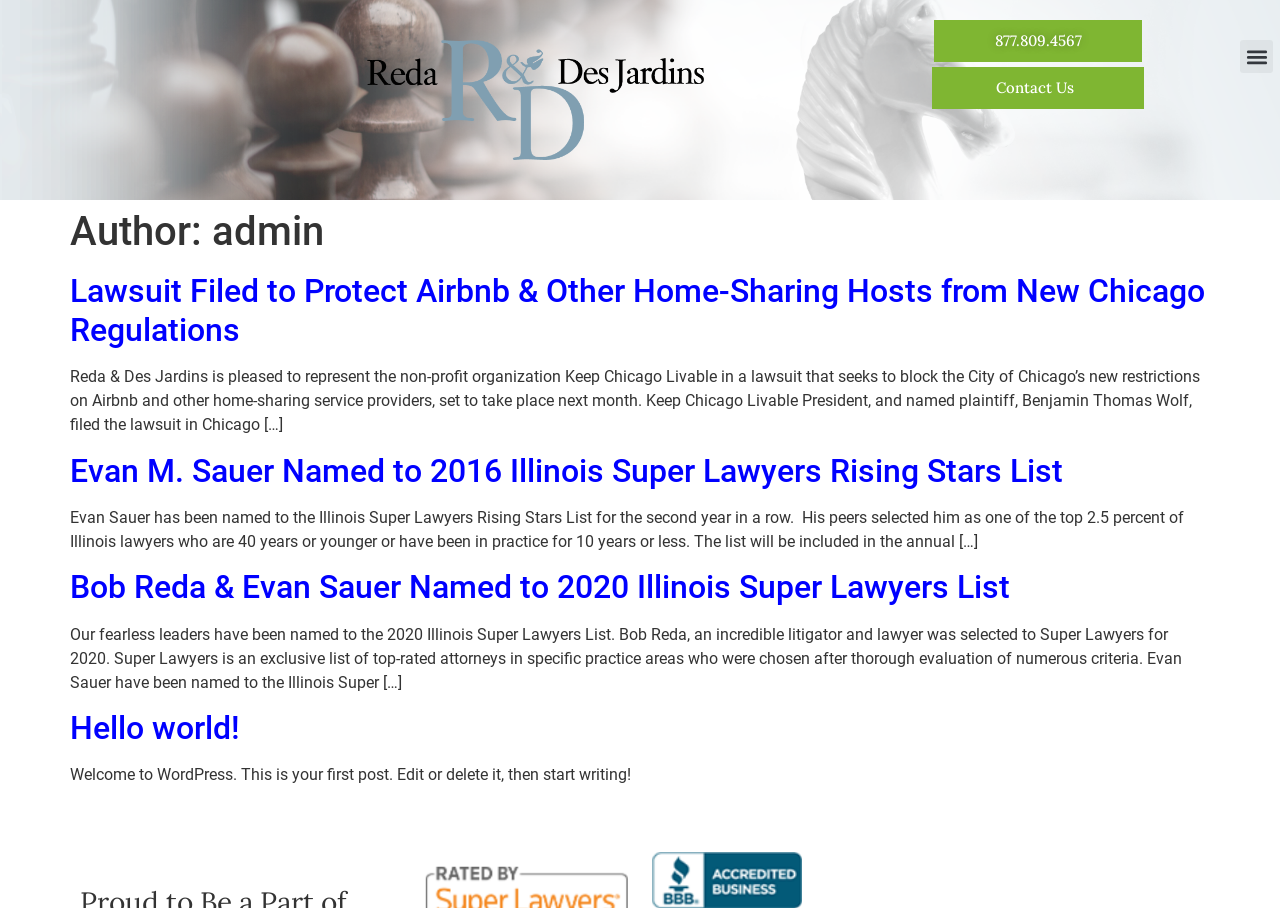Please determine the bounding box coordinates for the UI element described as: "HR (BSC) Stars".

None